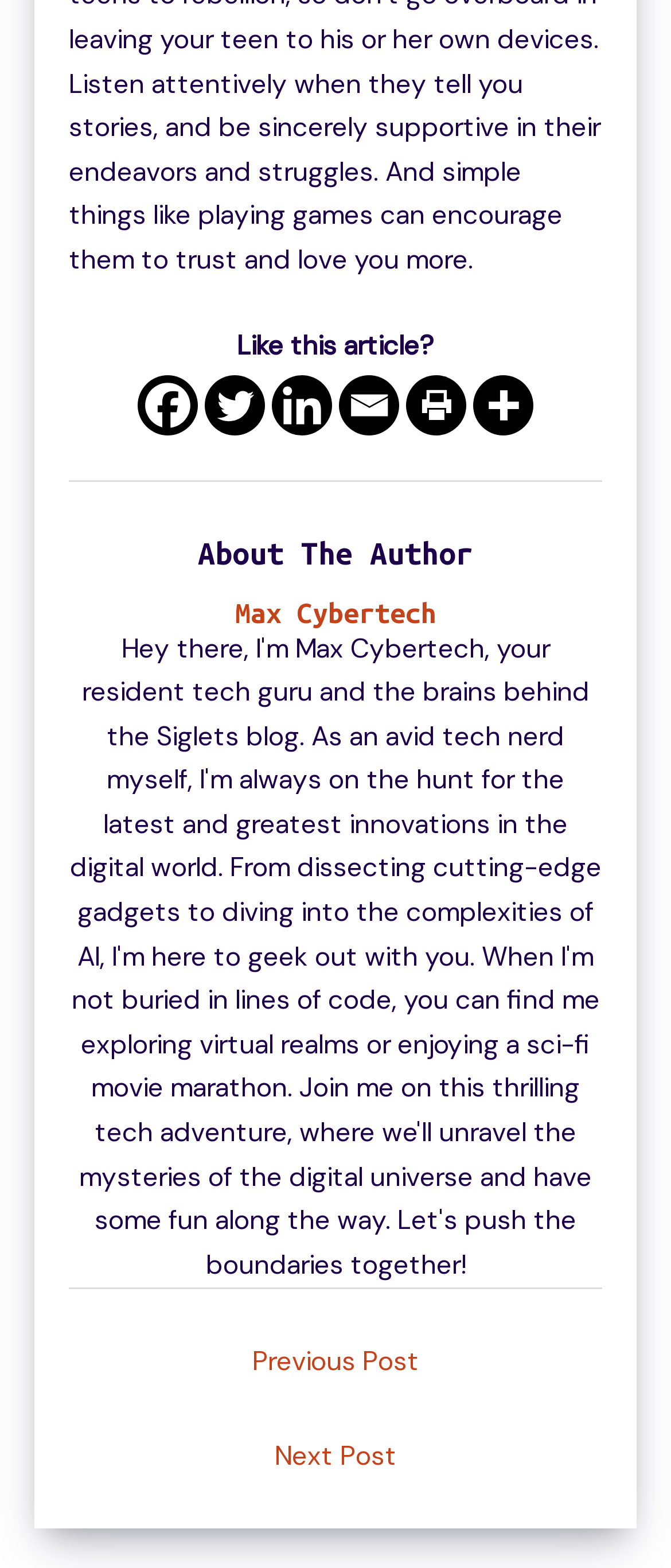From the screenshot, find the bounding box of the UI element matching this description: "SEO Manchester". Supply the bounding box coordinates in the form [left, top, right, bottom], each a float between 0 and 1.

None